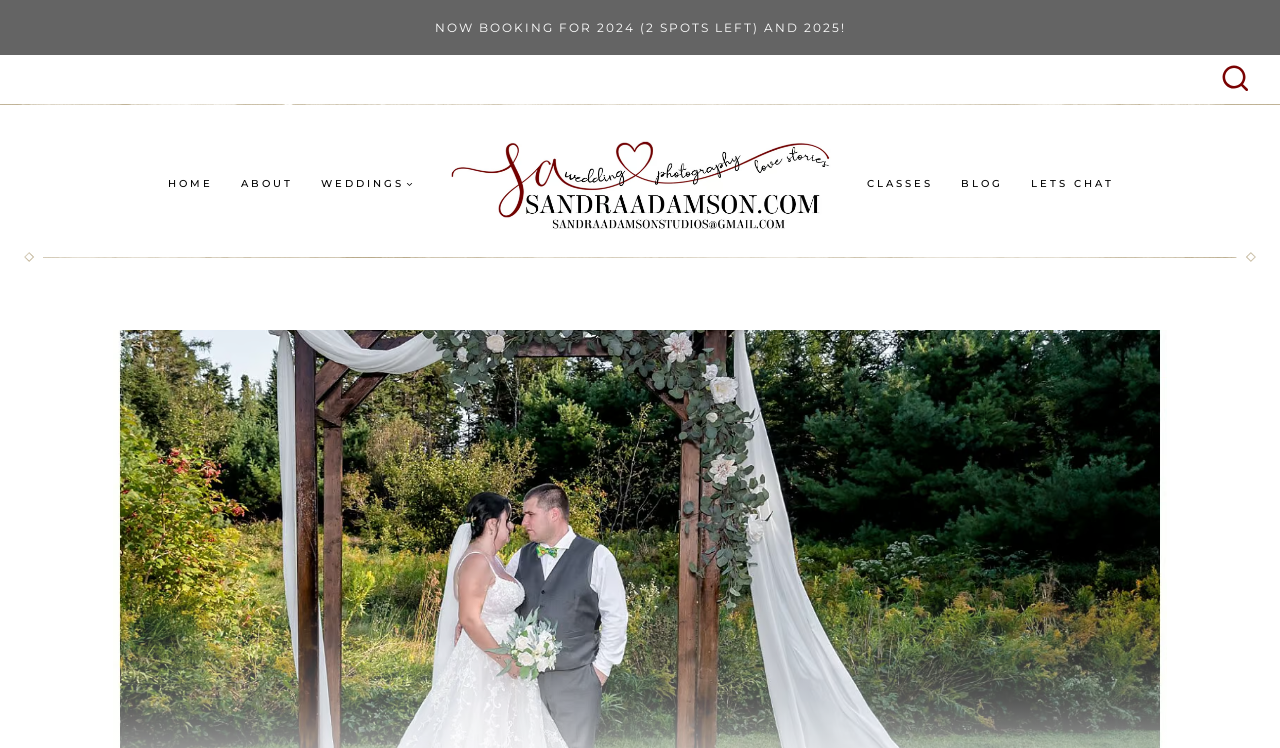How many links are in the primary navigation?
Using the visual information, answer the question in a single word or phrase.

3